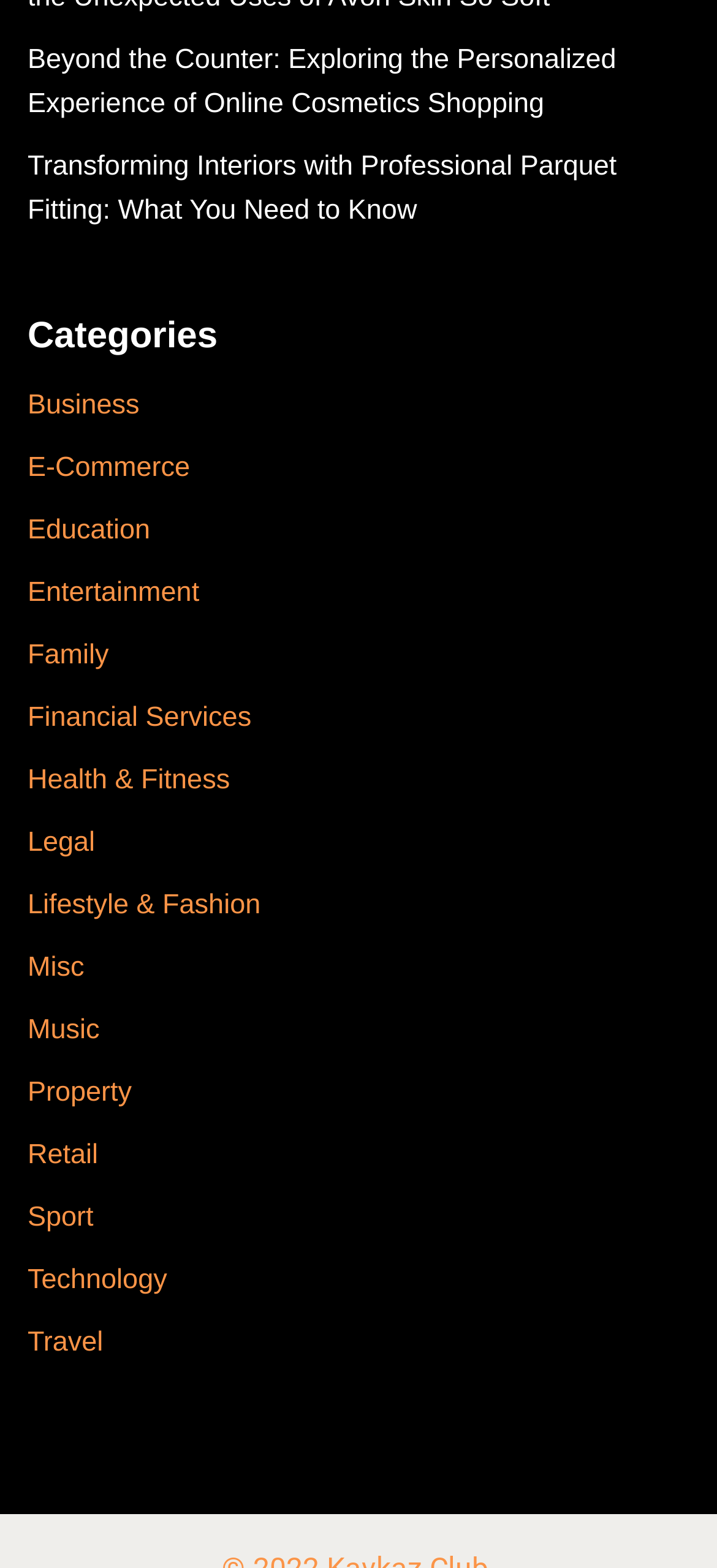Respond with a single word or short phrase to the following question: 
Is 'Lifestyle & Fashion' a category?

Yes